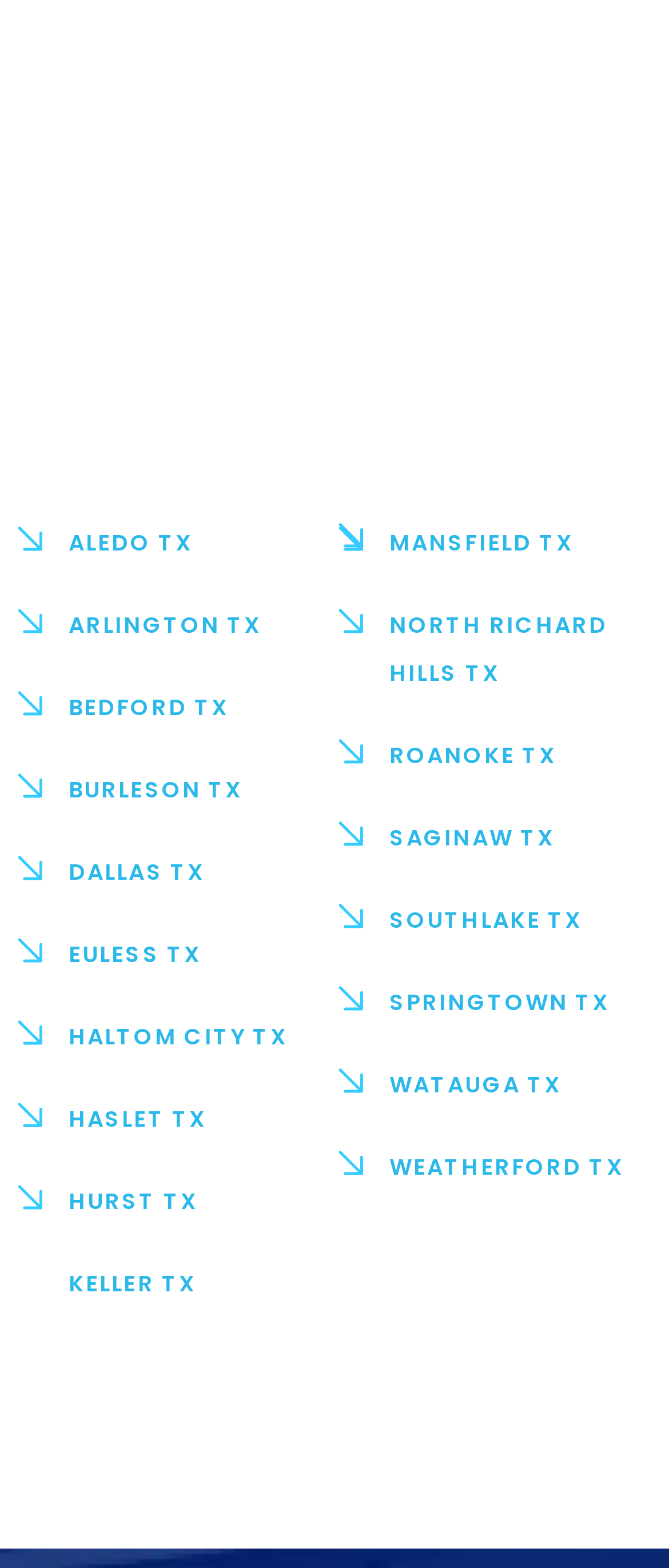Is there a map on the webpage?
Look at the screenshot and give a one-word or phrase answer.

Yes